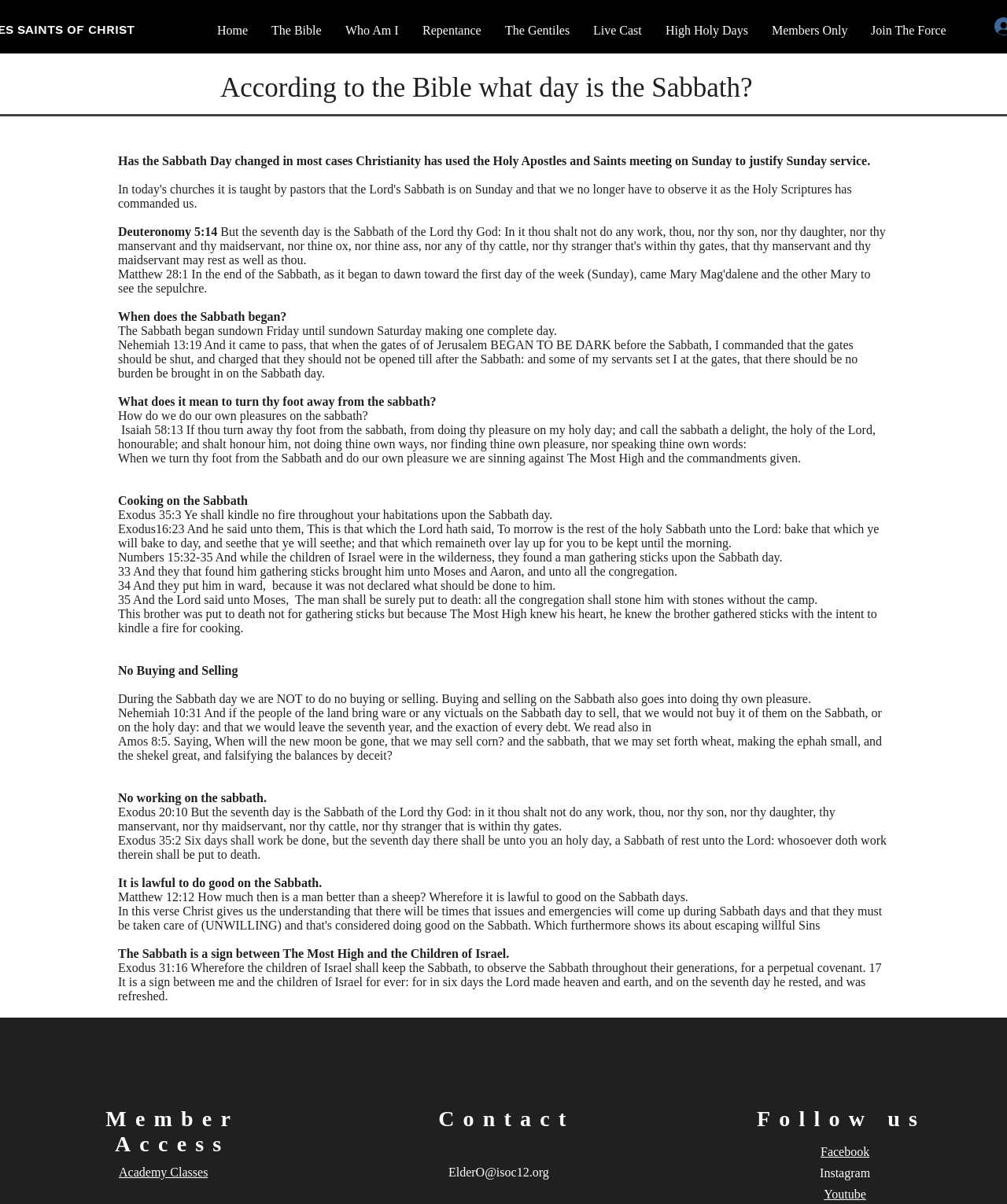Determine the bounding box coordinates of the section to be clicked to follow the instruction: "Explore the 'TAG CLOUD' section". The coordinates should be given as four float numbers between 0 and 1, formatted as [left, top, right, bottom].

None